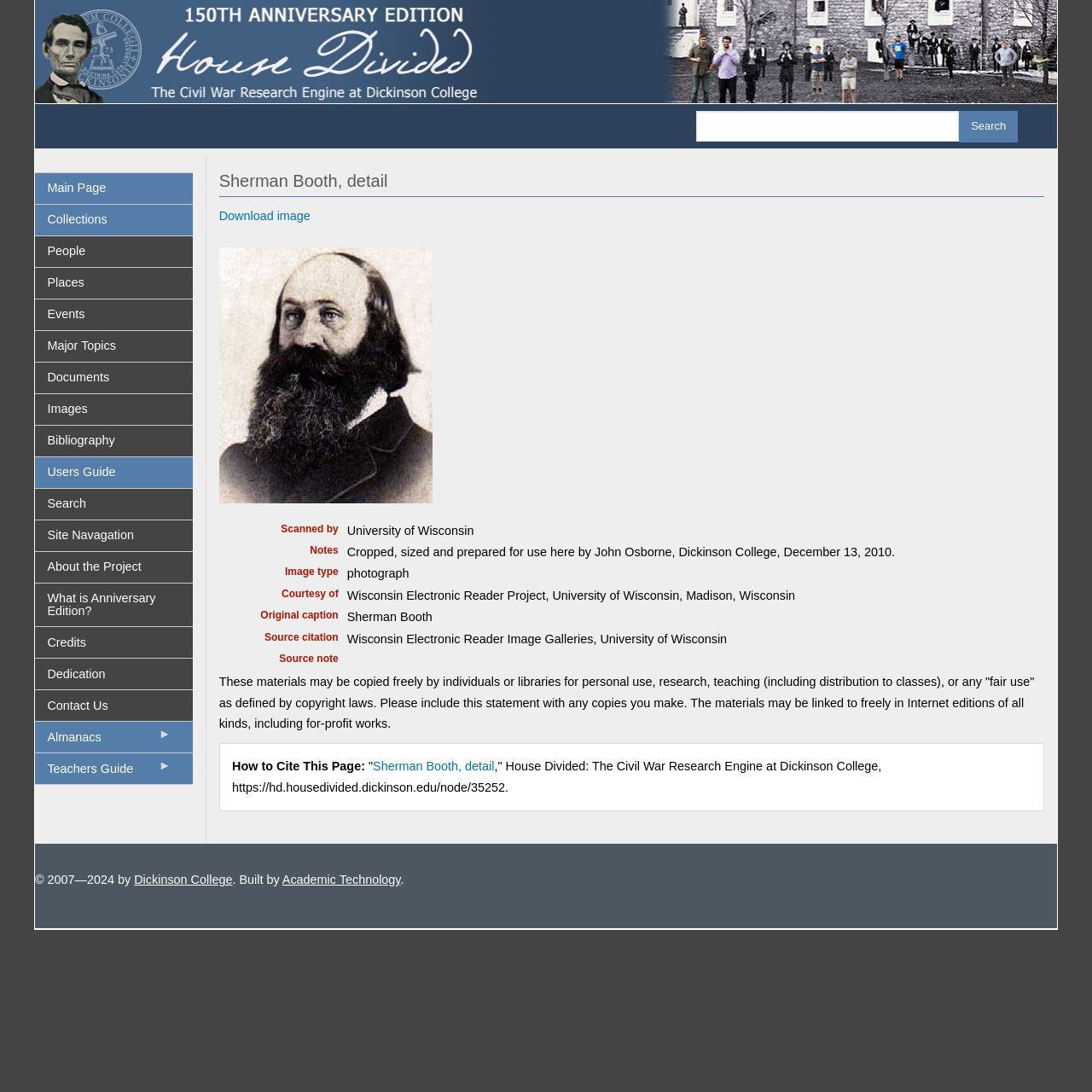What is the purpose of the 'Search' button?
Please provide a single word or phrase as the answer based on the screenshot.

to search